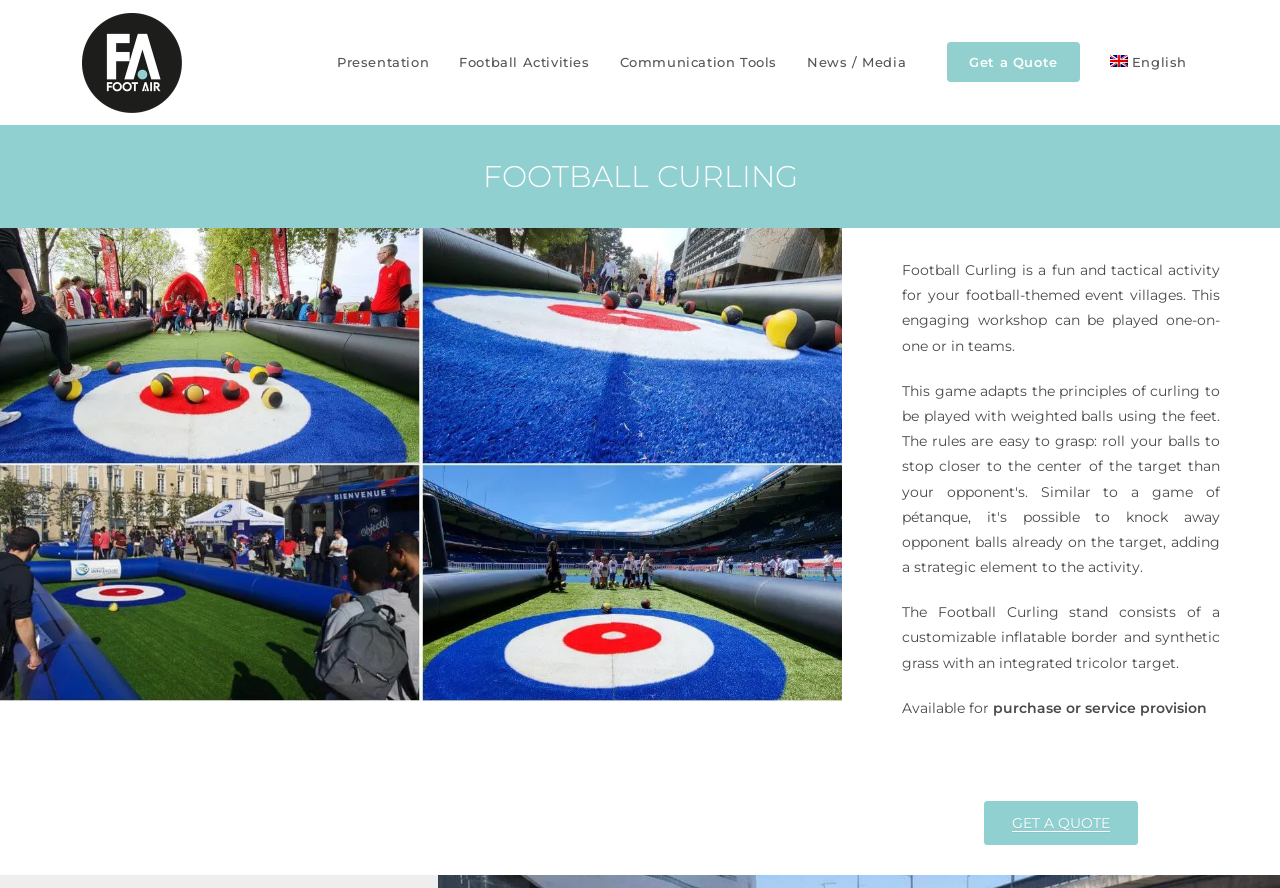Using the provided element description: "Presentation", identify the bounding box coordinates. The coordinates should be four floats between 0 and 1 in the order [left, top, right, bottom].

[0.252, 0.0, 0.347, 0.141]